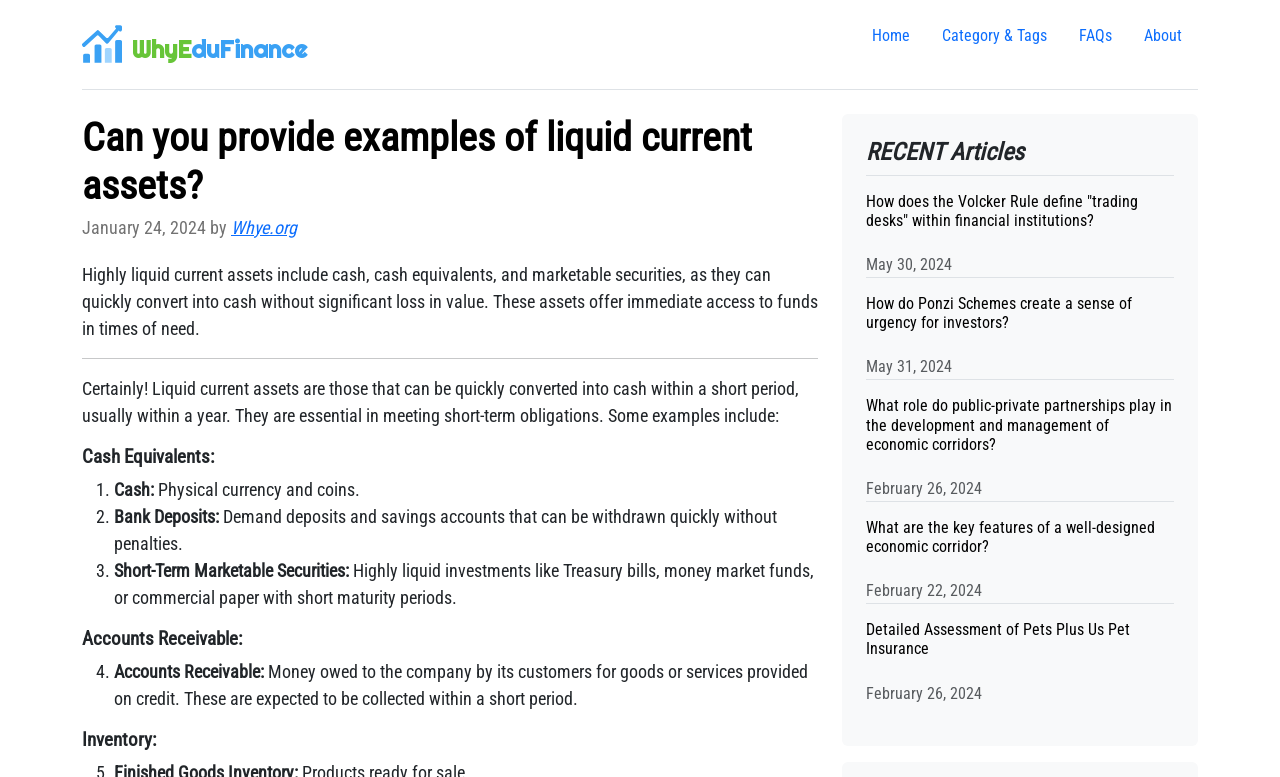Find the bounding box coordinates for the HTML element described as: "WhyEduFinance". The coordinates should consist of four float values between 0 and 1, i.e., [left, top, right, bottom].

[0.064, 0.021, 0.24, 0.094]